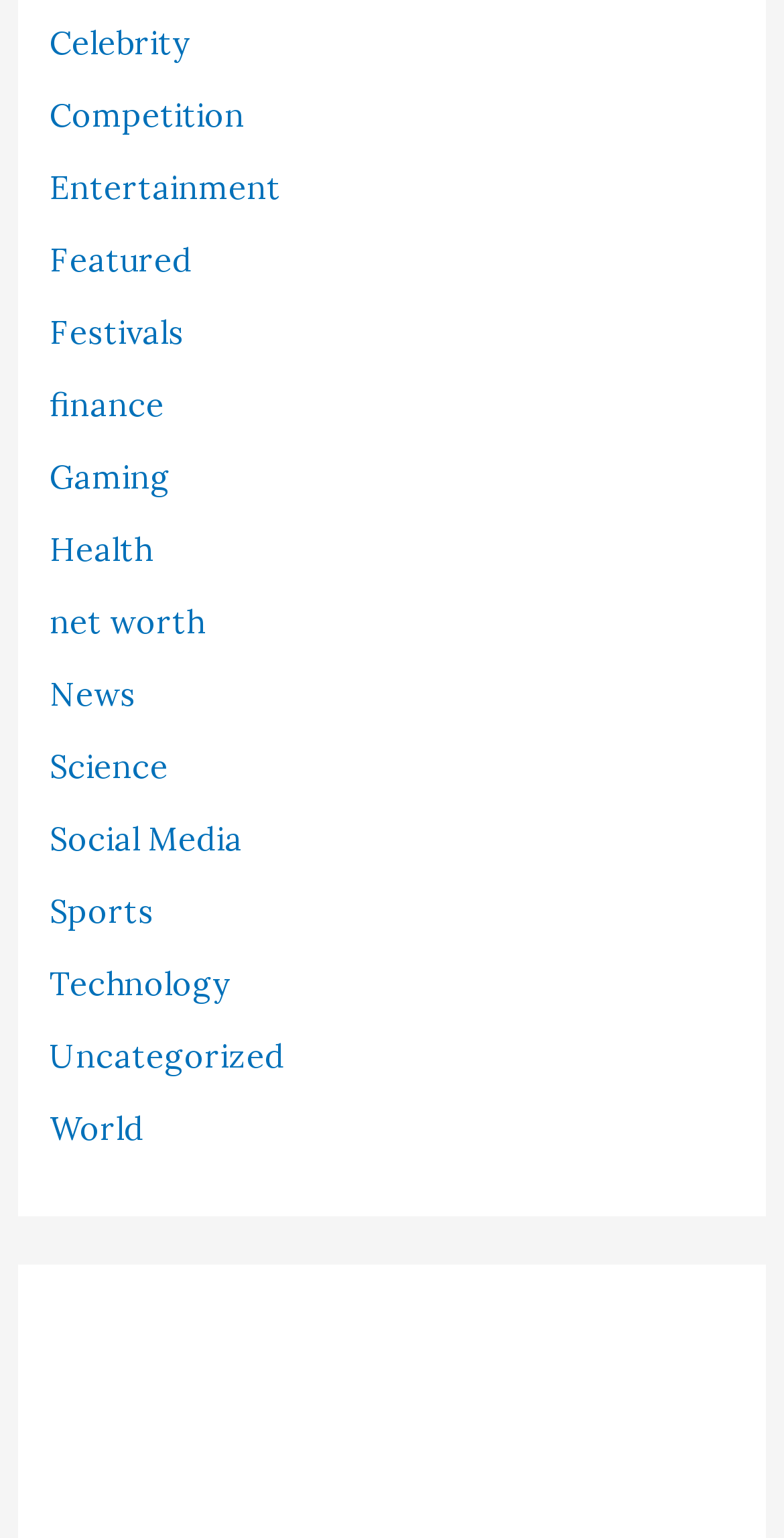Could you locate the bounding box coordinates for the section that should be clicked to accomplish this task: "Read News".

[0.063, 0.438, 0.173, 0.465]